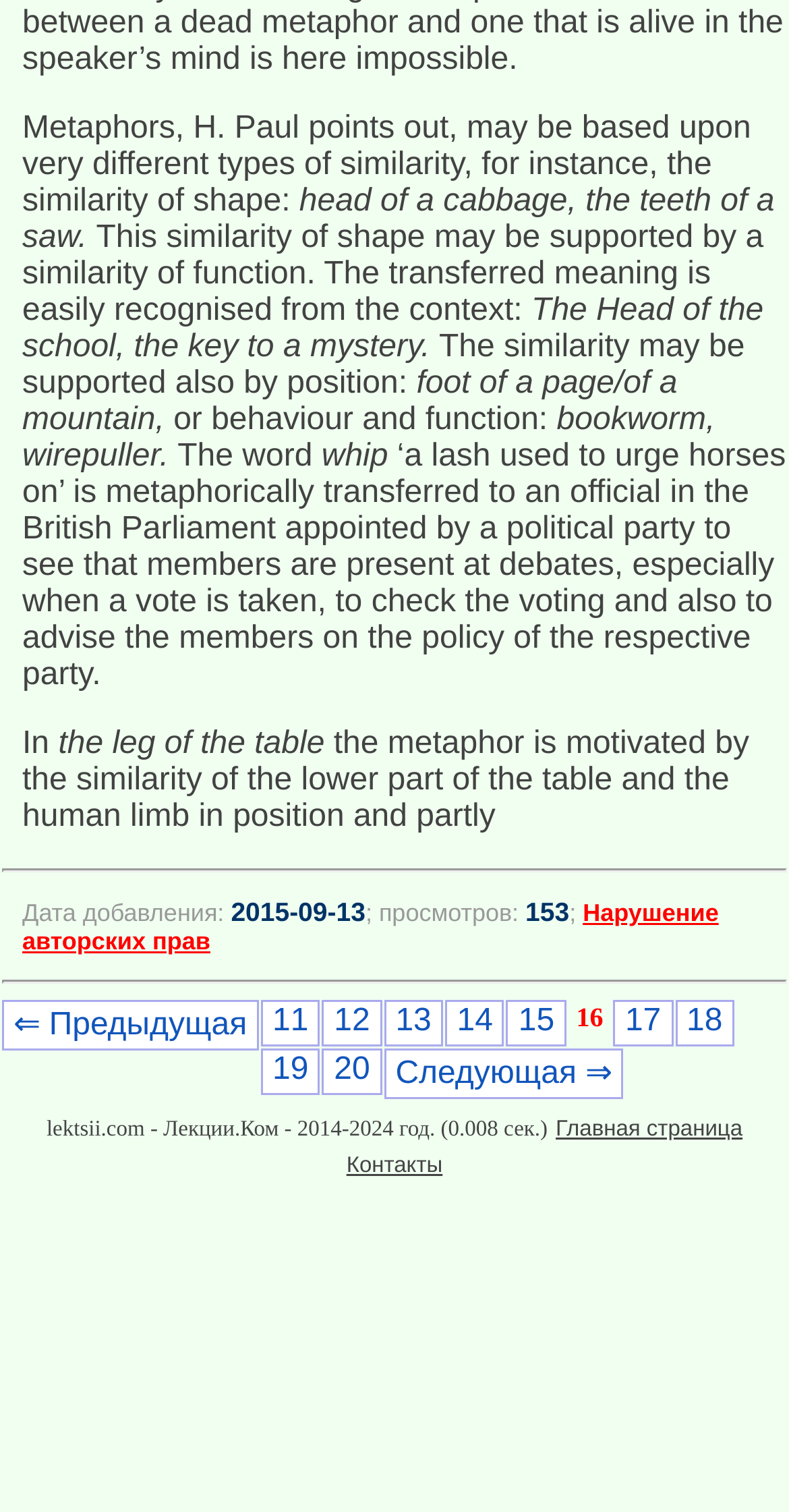Identify the bounding box coordinates of the region that needs to be clicked to carry out this instruction: "Contact us". Provide these coordinates as four float numbers ranging from 0 to 1, i.e., [left, top, right, bottom].

[0.439, 0.763, 0.561, 0.779]